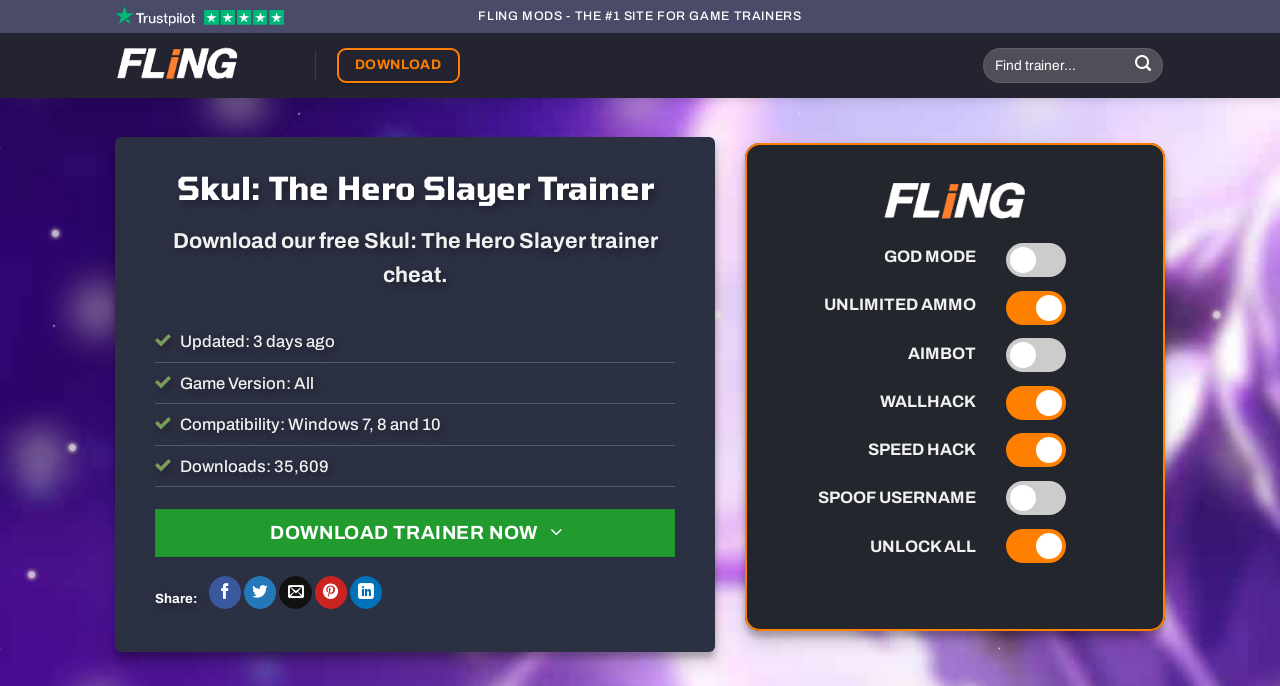Identify the bounding box coordinates of the clickable region to carry out the given instruction: "Share on Facebook".

[0.163, 0.84, 0.188, 0.888]